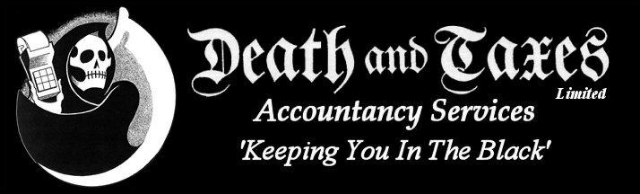Describe the image with as much detail as possible.

The image features the logo of "Death and Taxes Accountancy Services," which presents a distinctive and playful approach to the often serious field of accounting. The design includes bold, gothic-style typography that prominently displays the company name, "Death and Taxes," with the word "Limited" subtly incorporated. 

The logo is accompanied by a graphic of a skull, cleverly holding a calculator, which adds a humorous twist to the conventional understanding of taxes and finances. The tagline, "Keeping You In The Black," further emphasizes the company's mission to aid clients in managing their financial health. The overall aesthetic, characterized by its black and white color scheme, evokes a sense of professionalism while simultaneously conveying a lighthearted attitude towards the inevitable challenges of taxation.